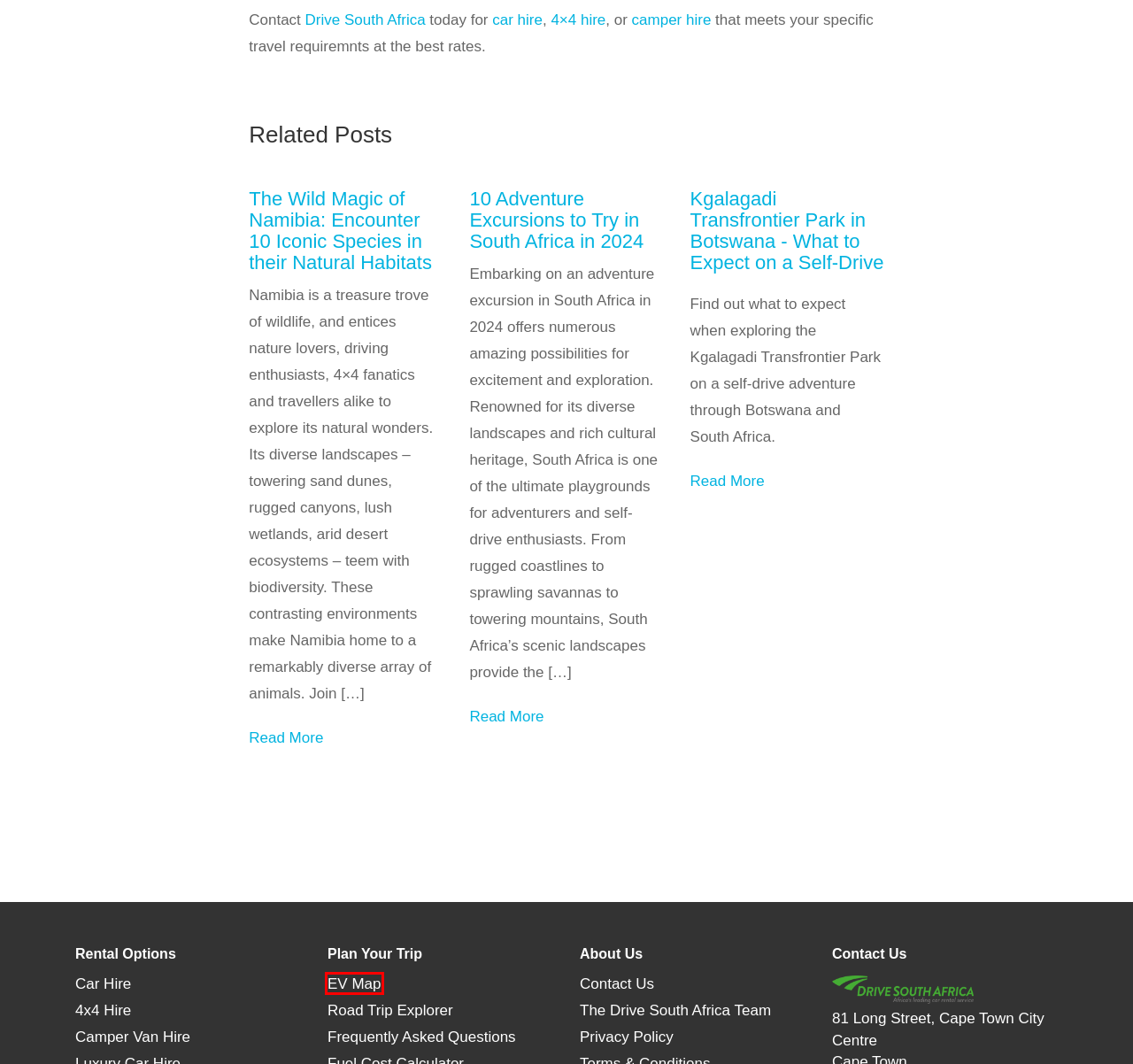You have a screenshot of a webpage with a red bounding box around an element. Select the webpage description that best matches the new webpage after clicking the element within the red bounding box. Here are the descriptions:
A. EV Charging Stations Map | Drive South Africa
B. Previous Rentals | Drive South Africa
C. 10 Adventure Excursions to Try in South Africa in 2024 | Drive South Africa (US)
D. The Drive South Africa Team | Drive South Africa
E. Privacy Policy | Drive South Africa
F. Contact Drive South Africa | Find out more
G. Scooter Rental | Drive South Africa (US)
H. Frequently Asked Questions | Drive South Africa

A